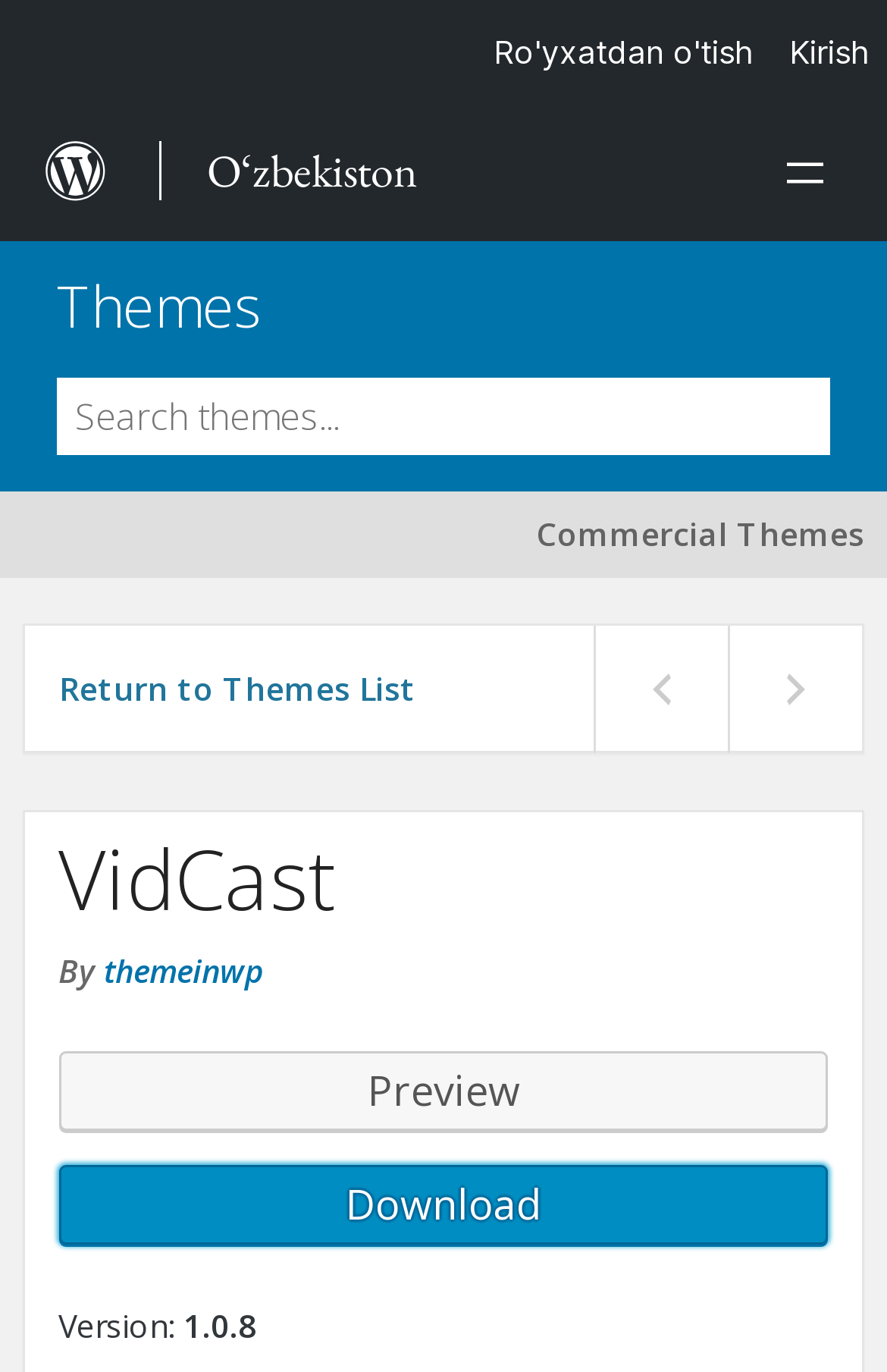Show the bounding box coordinates of the element that should be clicked to complete the task: "View theme details".

[0.066, 0.604, 0.934, 0.682]